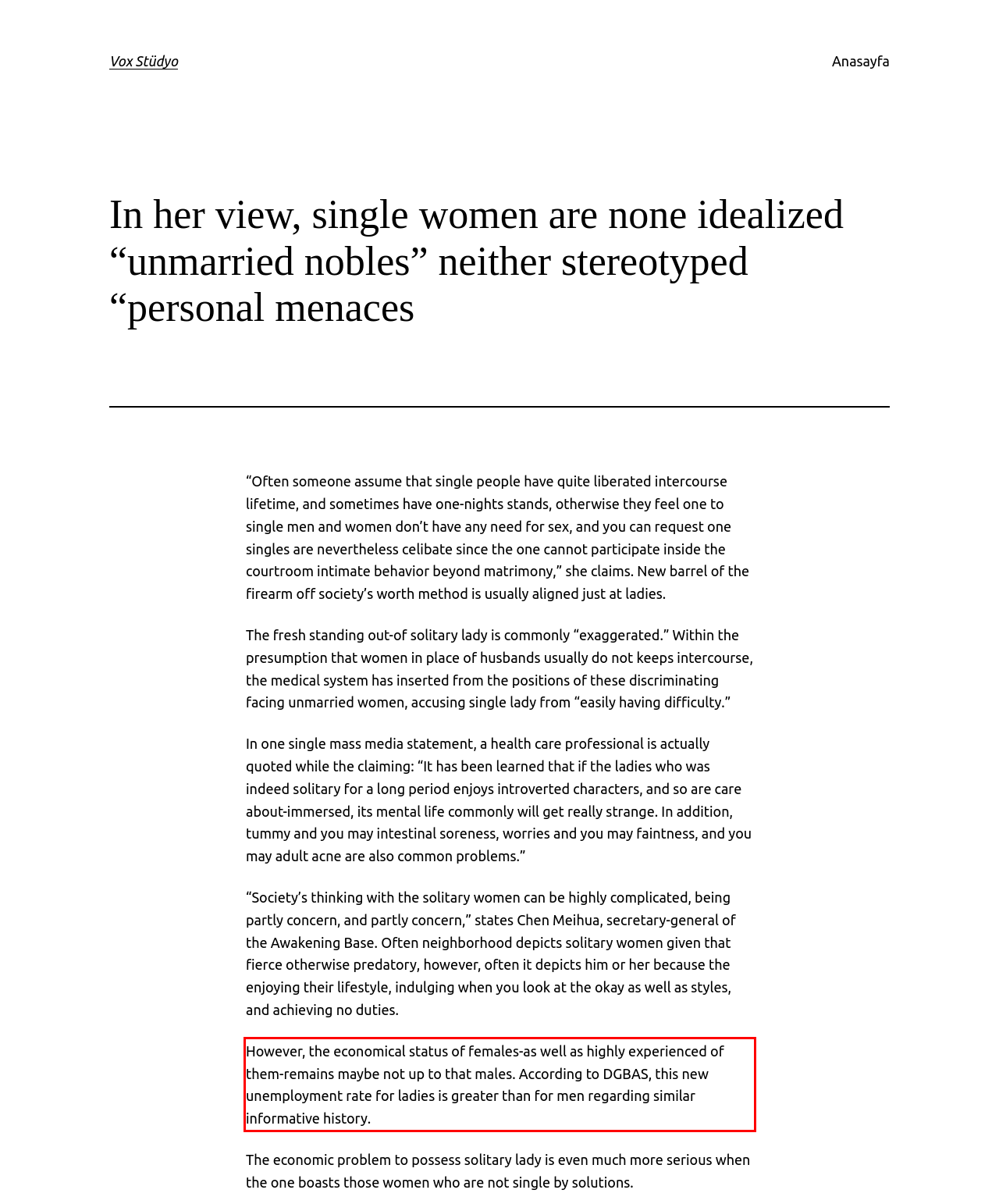By examining the provided screenshot of a webpage, recognize the text within the red bounding box and generate its text content.

However, the economical status of females-as well as highly experienced of them-remains maybe not up to that males. According to DGBAS, this new unemployment rate for ladies is greater than for men regarding similar informative history.